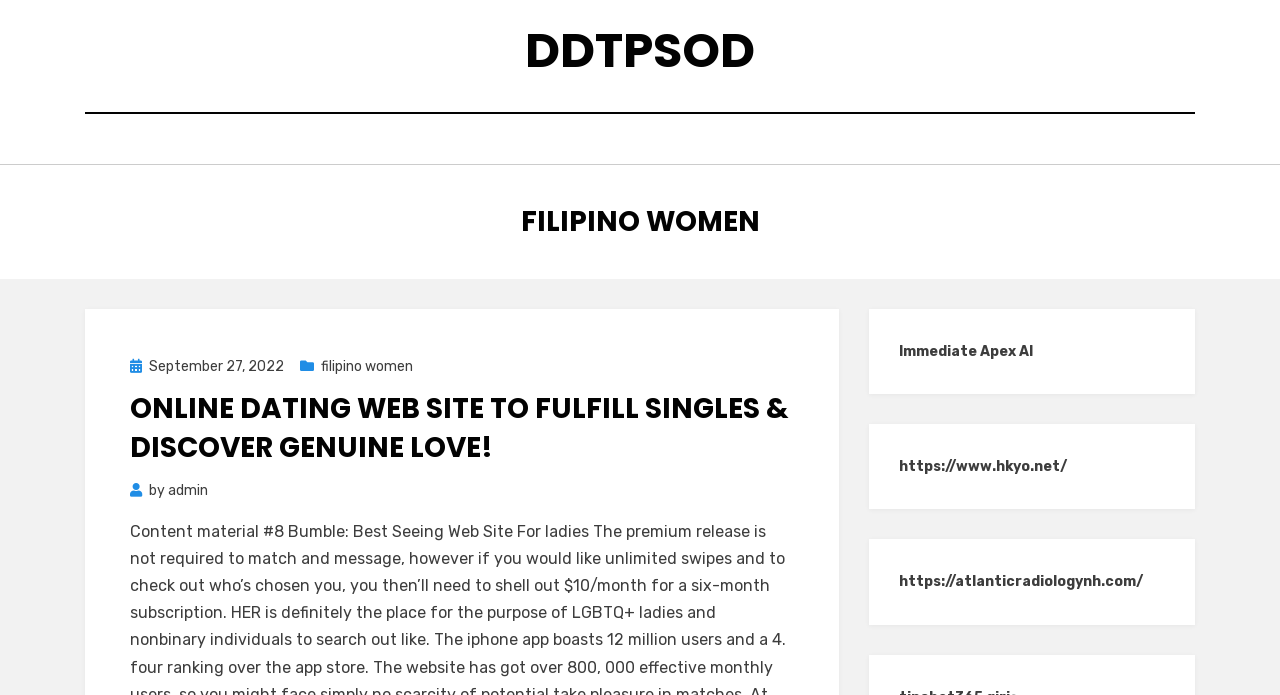Who is the author of the post?
Please provide a full and detailed response to the question.

The author of the post can be determined by looking at the link element 'admin' which is a child element of the heading 'CATEGORY : FILIPINO WOMEN'.